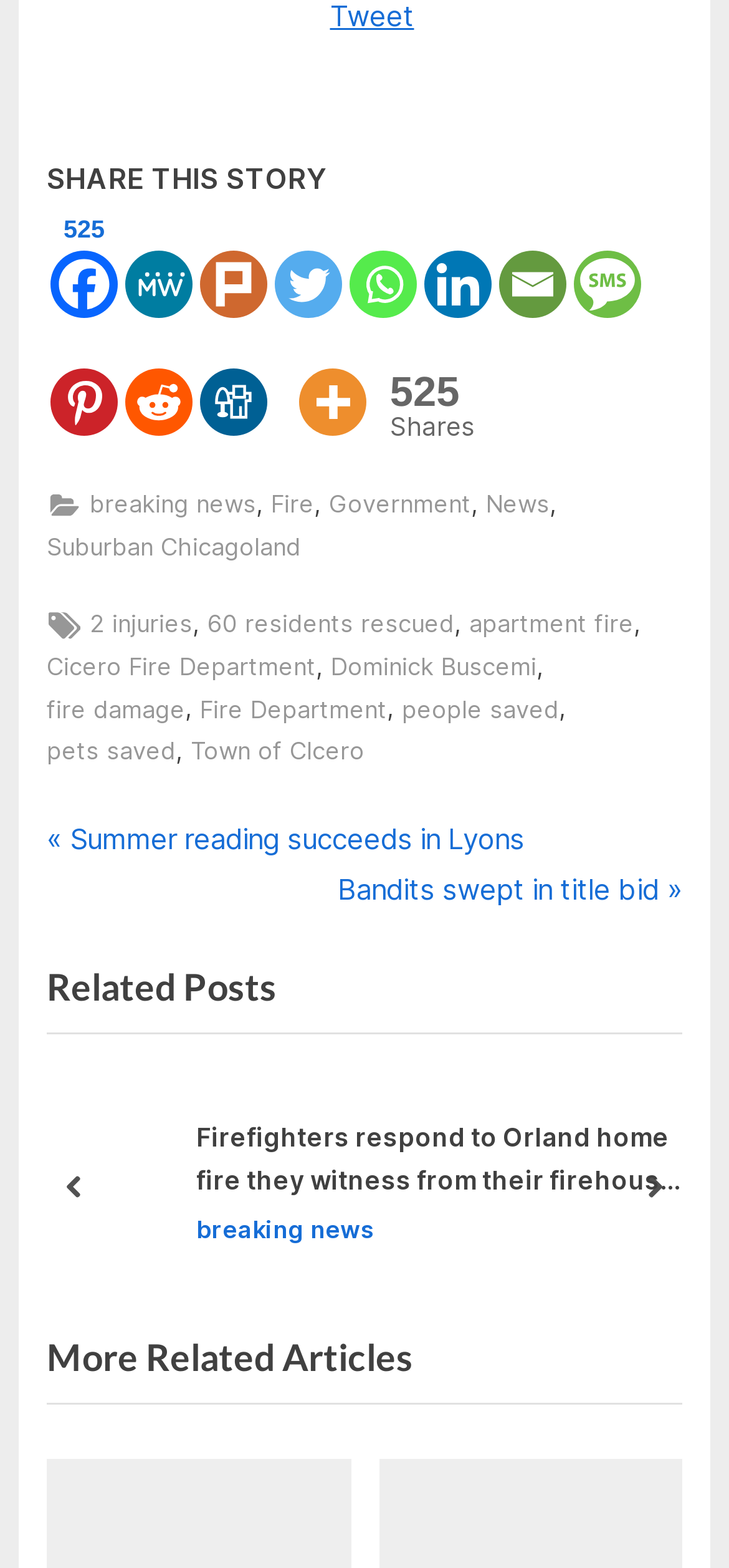Analyze the image and provide a detailed answer to the question: How many social media platforms are available to share this story?

I counted the number of social media links available to share this story, including Facebook, MeWe, Plurk, Twitter, Whatsapp, Linkedin, Email, SMS, Pinterest, Reddit, Digg, and Facebook Share.